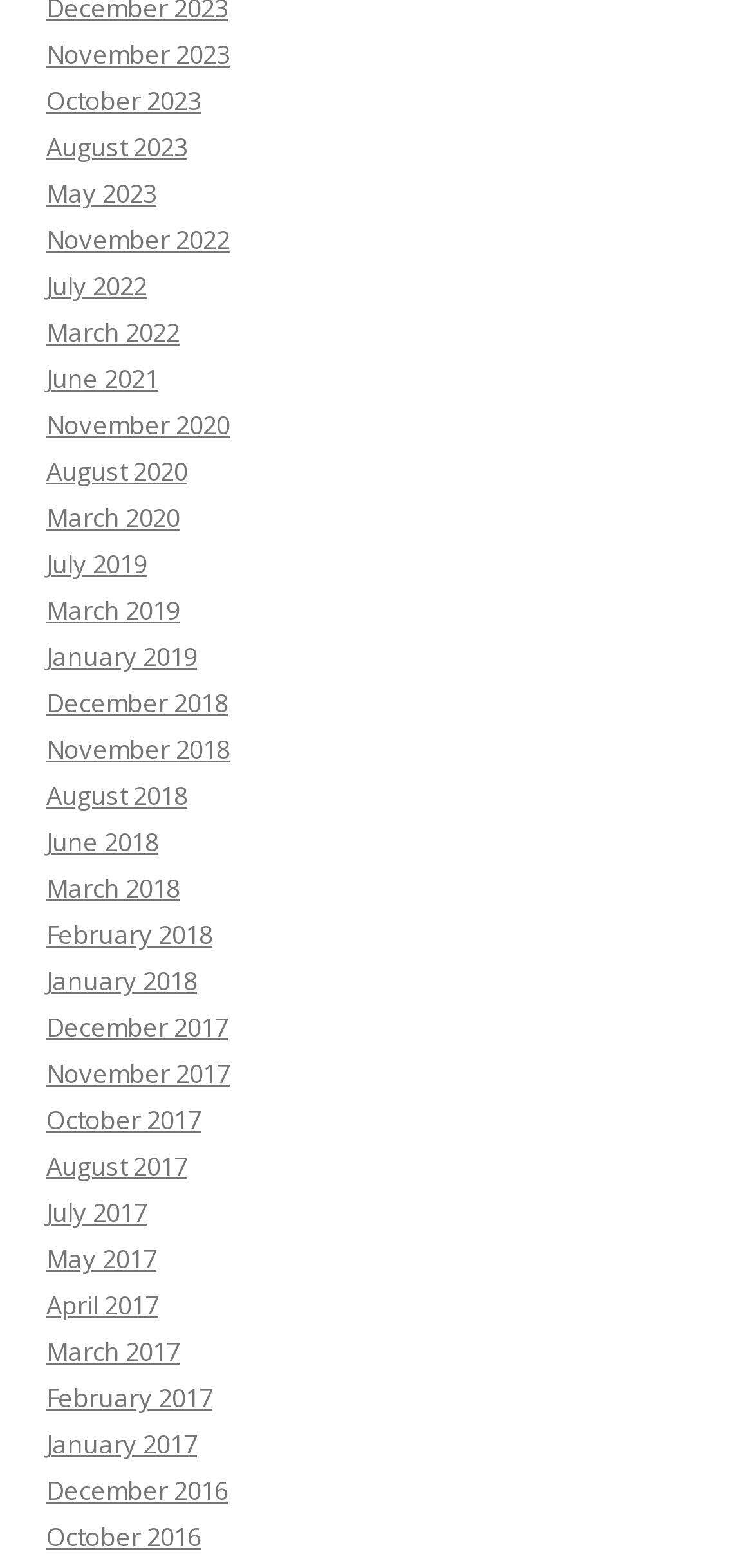Determine the bounding box for the UI element as described: "July 2017". The coordinates should be represented as four float numbers between 0 and 1, formatted as [left, top, right, bottom].

[0.062, 0.763, 0.195, 0.785]